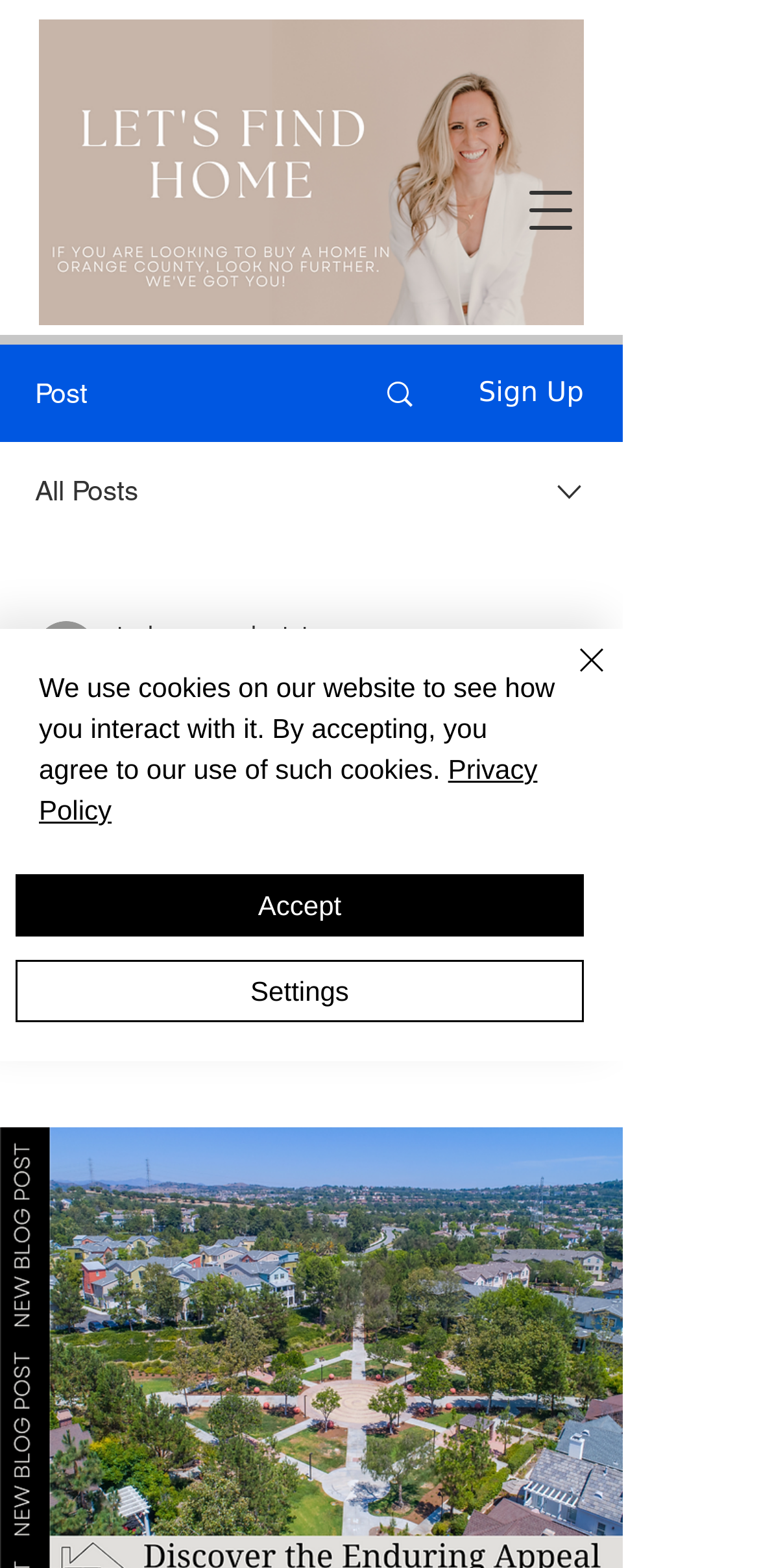Using the element description: "Price List", determine the bounding box coordinates. The coordinates should be in the format [left, top, right, bottom], with values between 0 and 1.

None